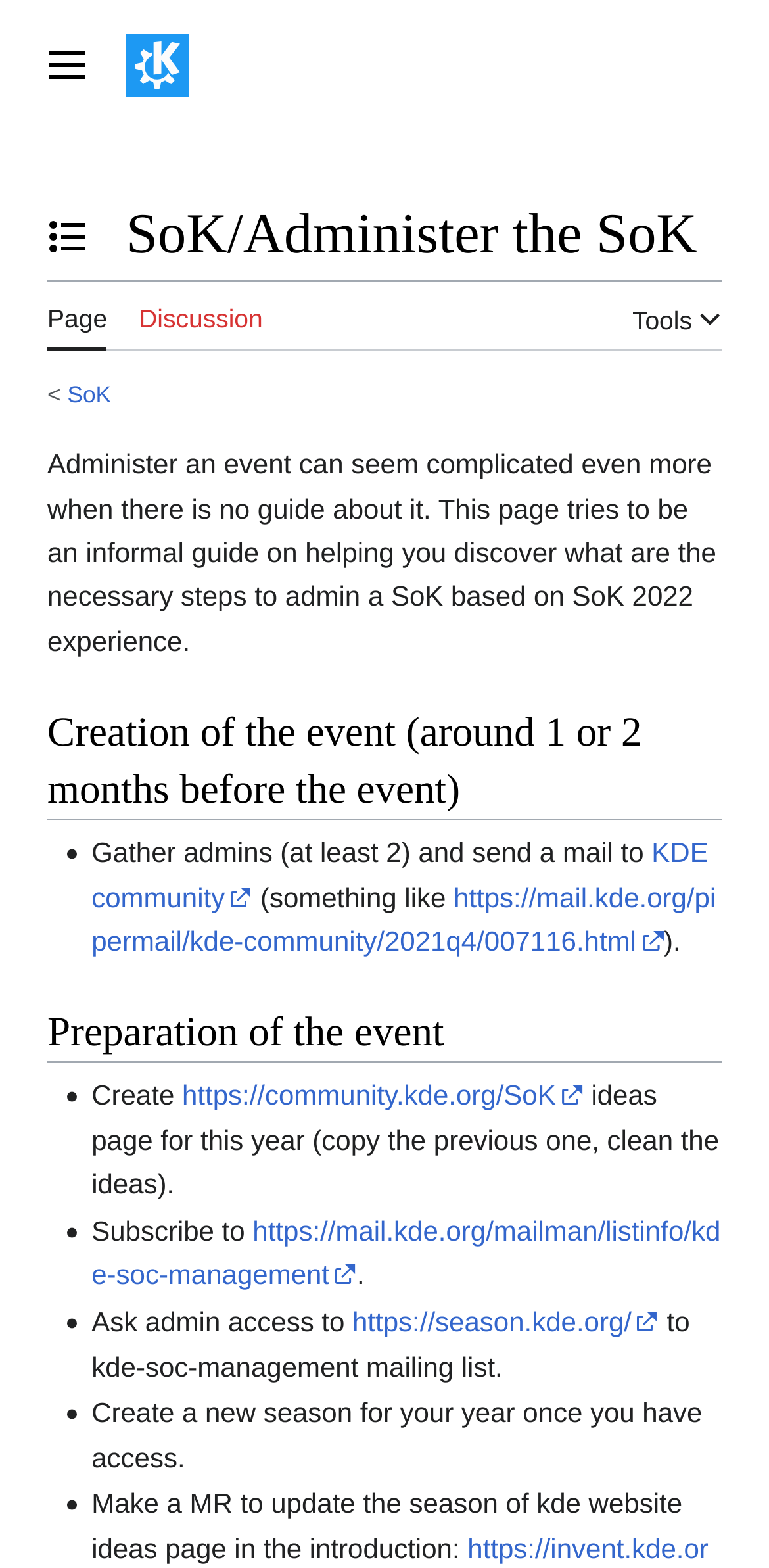Determine the bounding box for the UI element as described: "KDE community". The coordinates should be represented as four float numbers between 0 and 1, formatted as [left, top, right, bottom].

[0.119, 0.533, 0.921, 0.582]